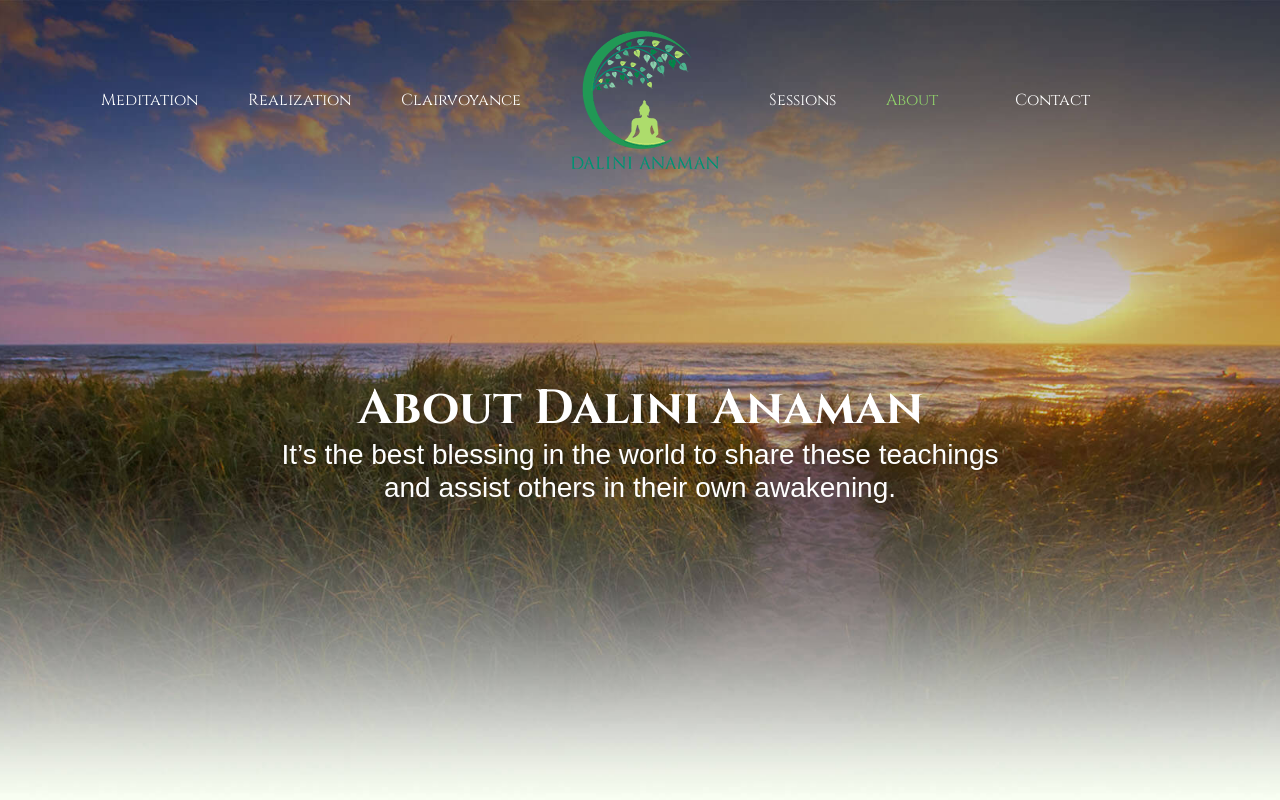Locate the UI element described as follows: "Realization". Return the bounding box coordinates as four float numbers between 0 and 1 in the order [left, top, right, bottom].

[0.194, 0.094, 0.274, 0.156]